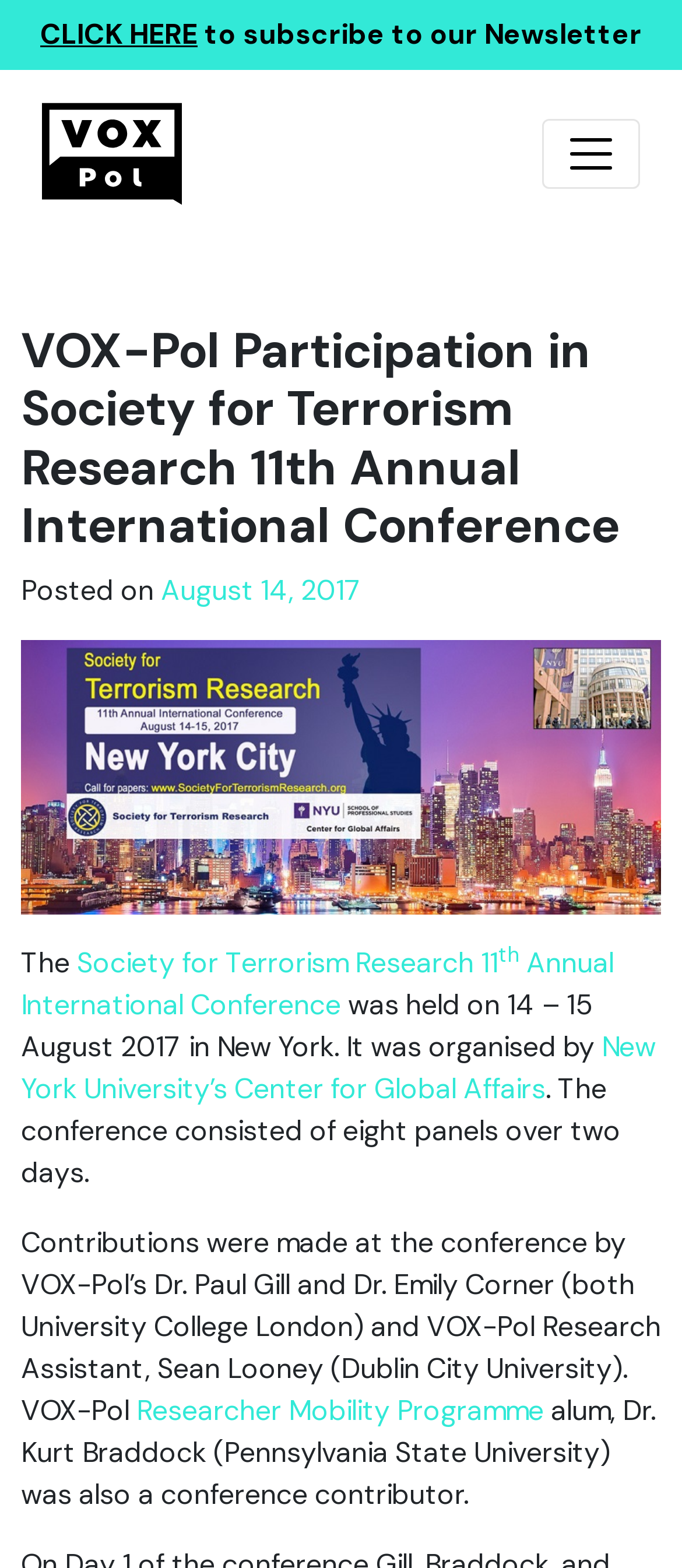How many panels were there at the conference?
Based on the visual details in the image, please answer the question thoroughly.

I found the number of panels by reading the text in the webpage, specifically the sentence 'The conference consisted of eight panels over two days.'